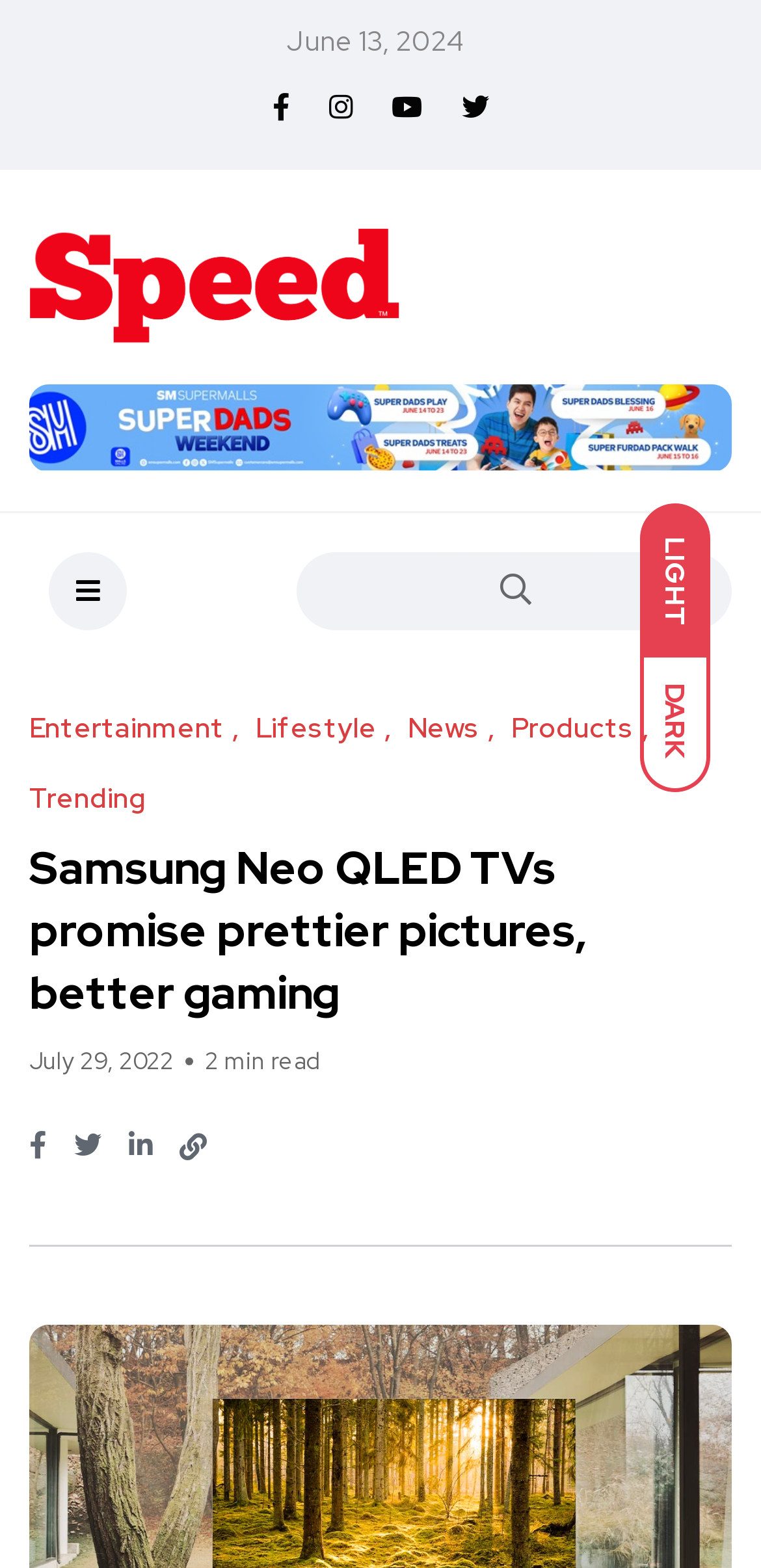Please identify the bounding box coordinates of the element on the webpage that should be clicked to follow this instruction: "Search for something". The bounding box coordinates should be given as four float numbers between 0 and 1, formatted as [left, top, right, bottom].

[0.39, 0.352, 0.961, 0.402]